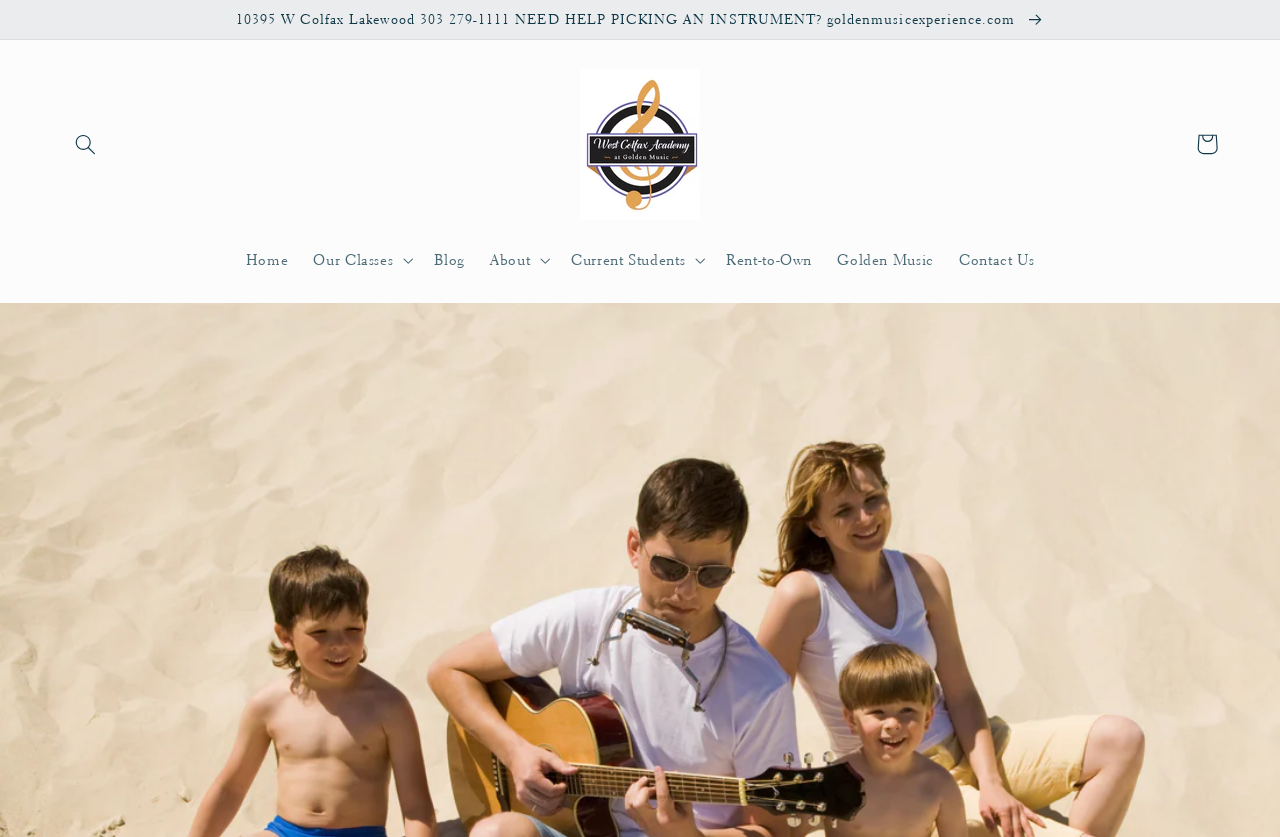Please identify the bounding box coordinates of the area that needs to be clicked to fulfill the following instruction: "View the cart."

[0.925, 0.145, 0.961, 0.2]